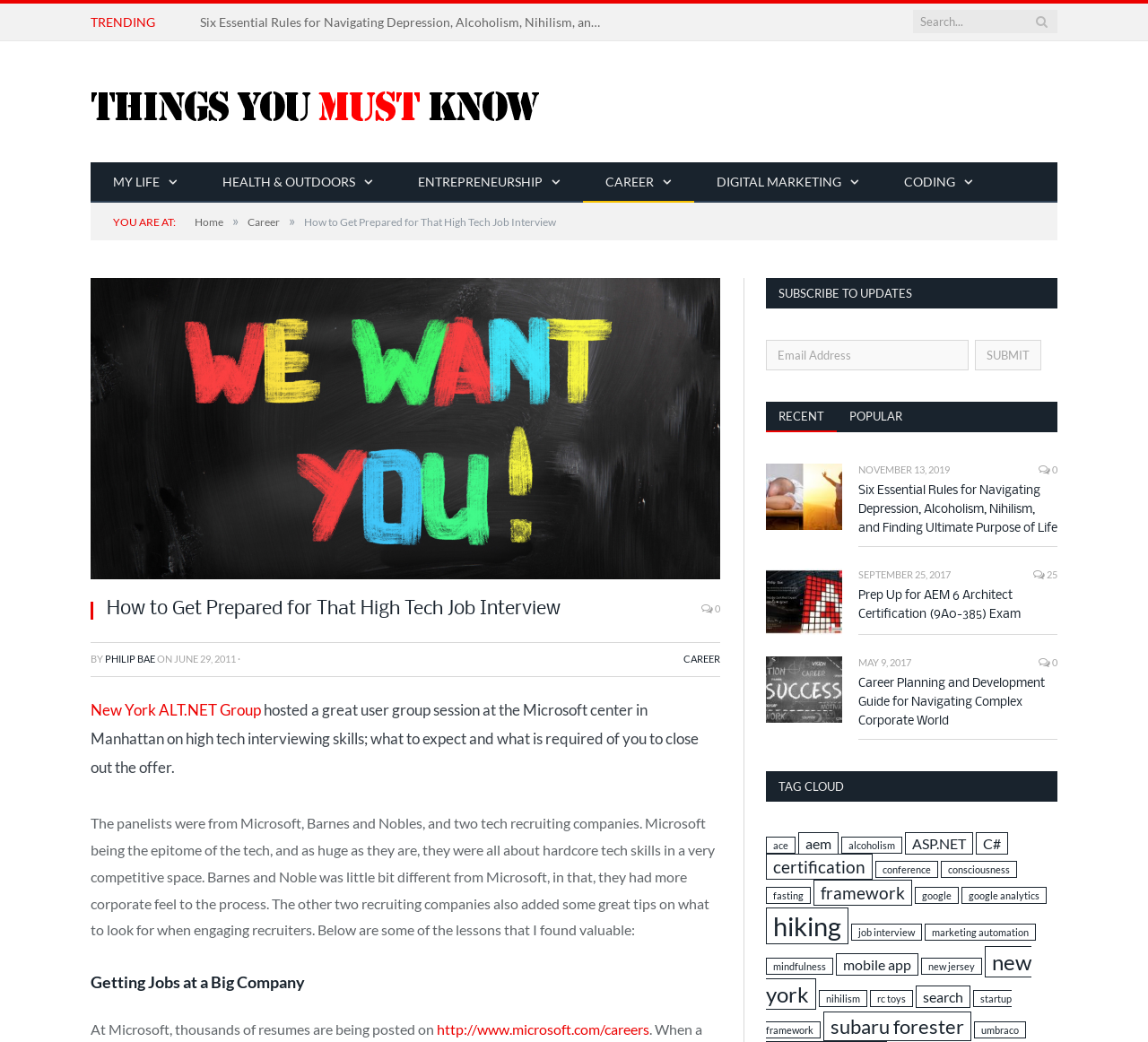What is the author of the article?
Respond to the question with a well-detailed and thorough answer.

I found the author's name by looking at the text 'BY PHILIP BAE' which is located below the title of the article.